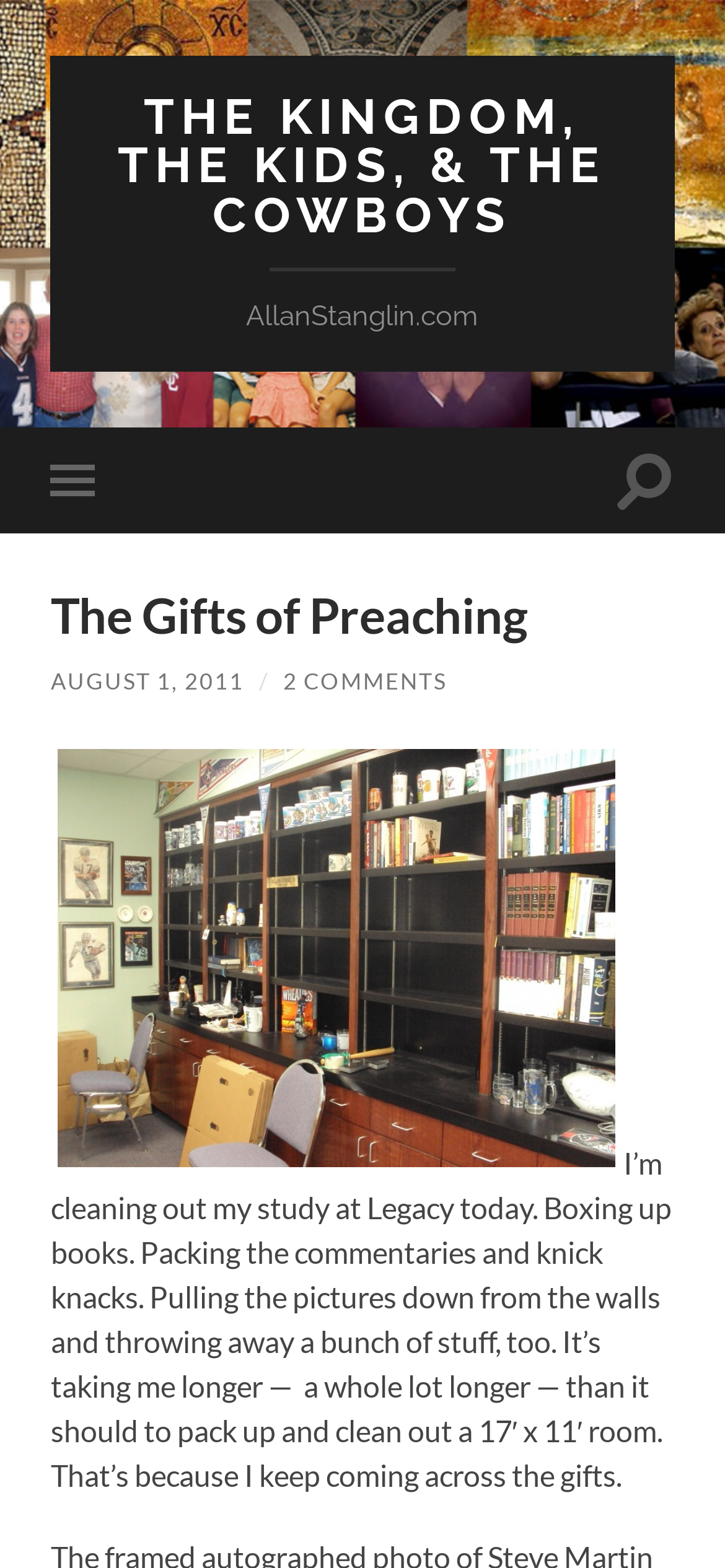Please respond to the question using a single word or phrase:
What is the author doing in the study?

Packing and cleaning